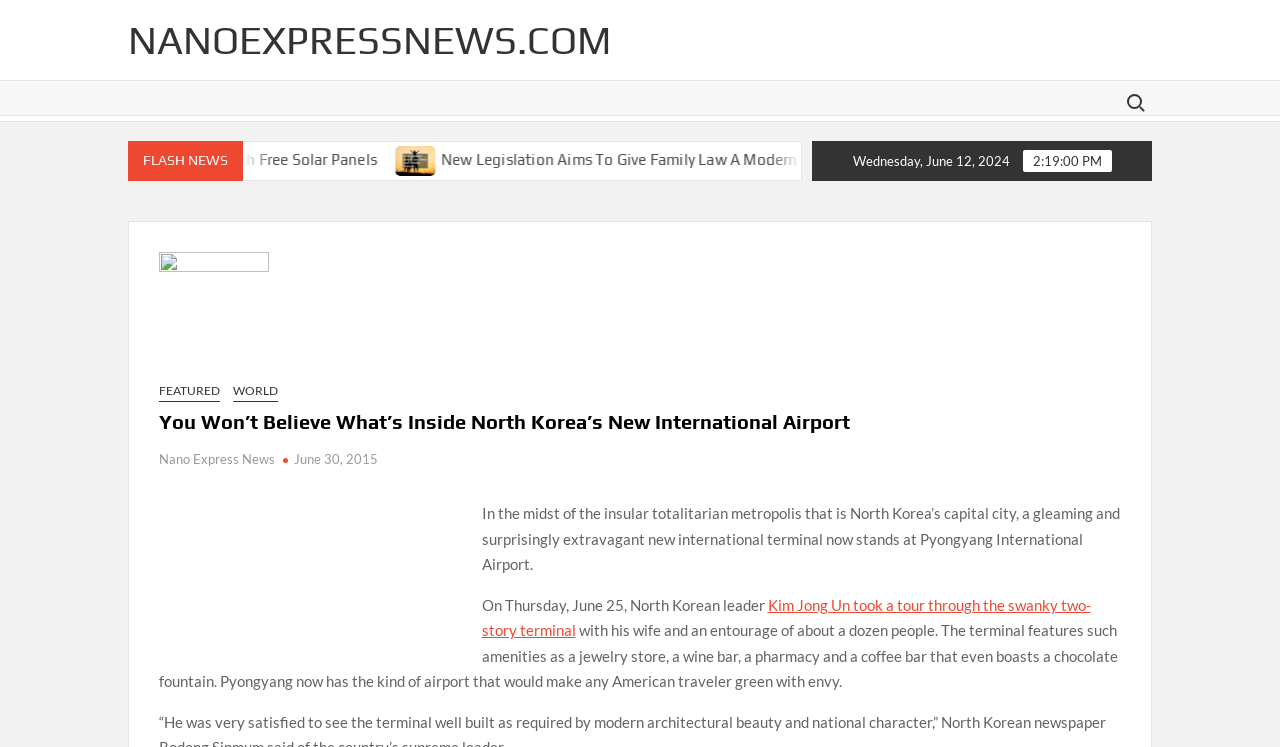Please answer the following query using a single word or phrase: 
What is the feature of the coffee bar mentioned?

chocolate fountain